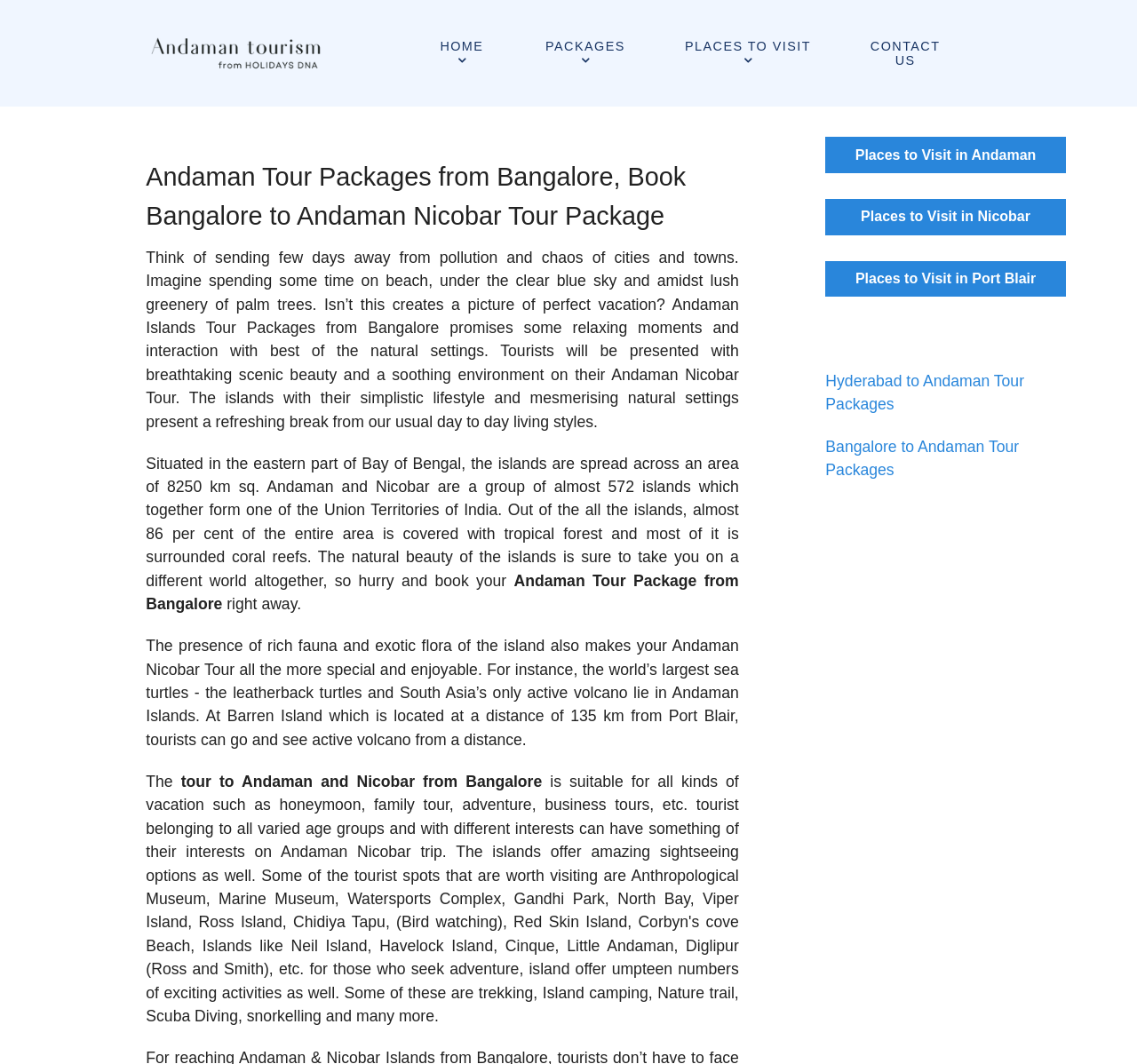How many islands are there in Andaman and Nicobar?
Please give a detailed and thorough answer to the question, covering all relevant points.

According to the text, 'Andaman and Nicobar are a group of almost 572 islands which together form one of the Union Territories of India.' This information is provided in the second paragraph of the webpage.